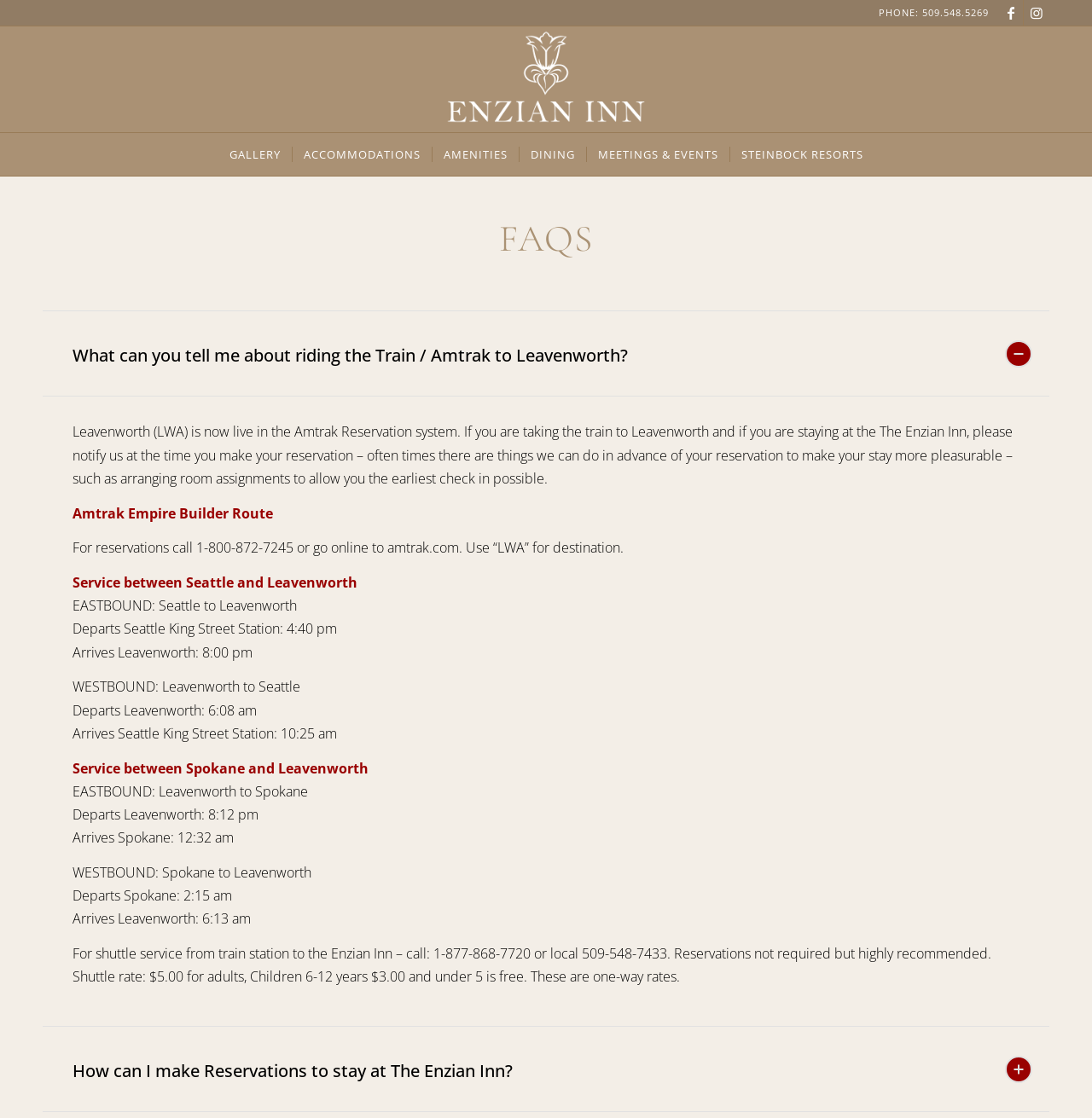Determine the bounding box coordinates of the element's region needed to click to follow the instruction: "Click on PHONE: 509.548.5269". Provide these coordinates as four float numbers between 0 and 1, formatted as [left, top, right, bottom].

[0.805, 0.0, 0.905, 0.022]